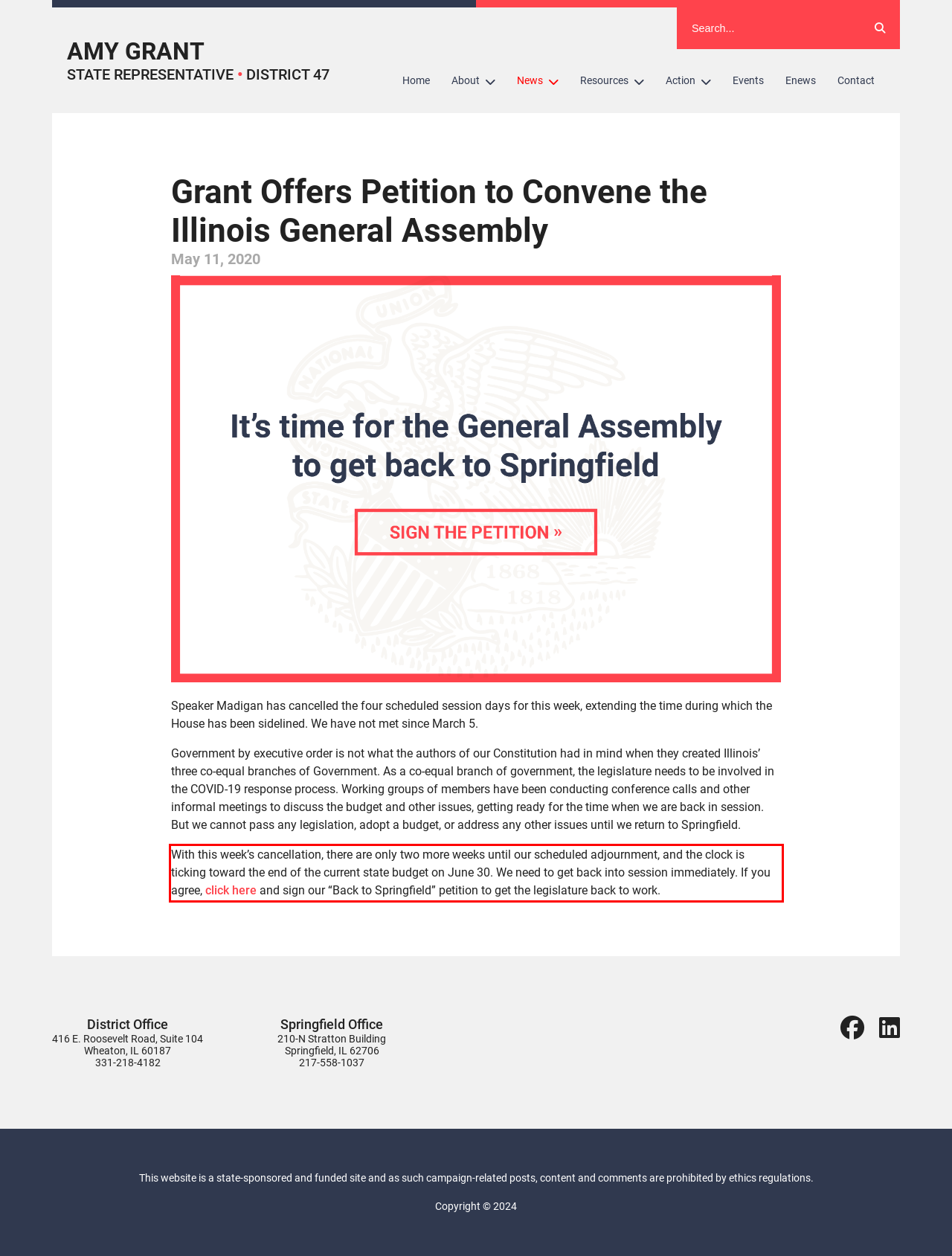You have a screenshot of a webpage with a red bounding box. Use OCR to generate the text contained within this red rectangle.

With this week’s cancellation, there are only two more weeks until our scheduled adjournment, and the clock is ticking toward the end of the current state budget on June 30. We need to get back into session immediately. If you agree, click here and sign our “Back to Springfield” petition to get the legislature back to work.